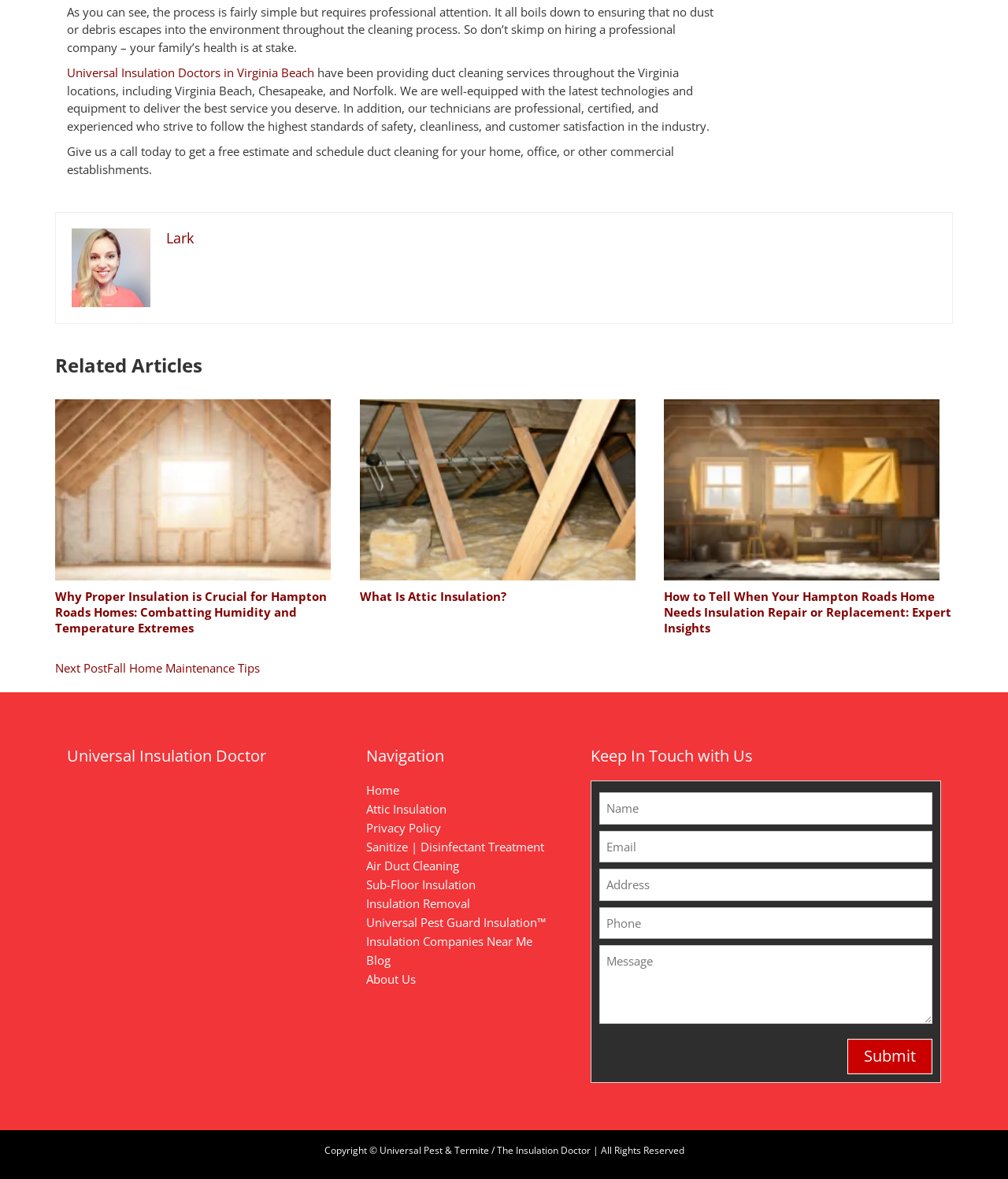Predict the bounding box of the UI element based on the description: "Home". The coordinates should be four float numbers between 0 and 1, formatted as [left, top, right, bottom].

[0.363, 0.664, 0.396, 0.677]